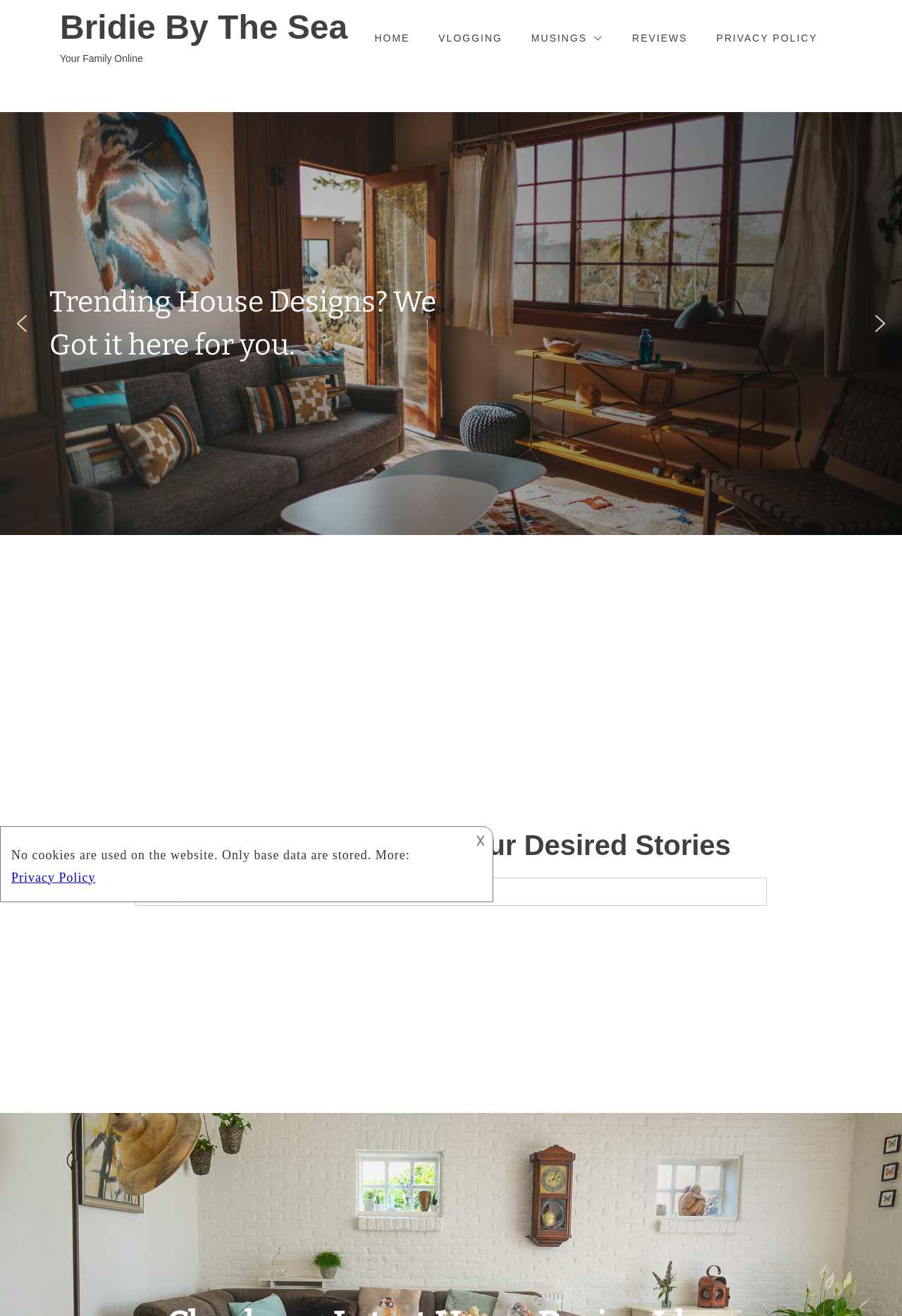Determine the bounding box coordinates for the region that must be clicked to execute the following instruction: "go to VLOGGING page".

[0.486, 0.024, 0.557, 0.035]